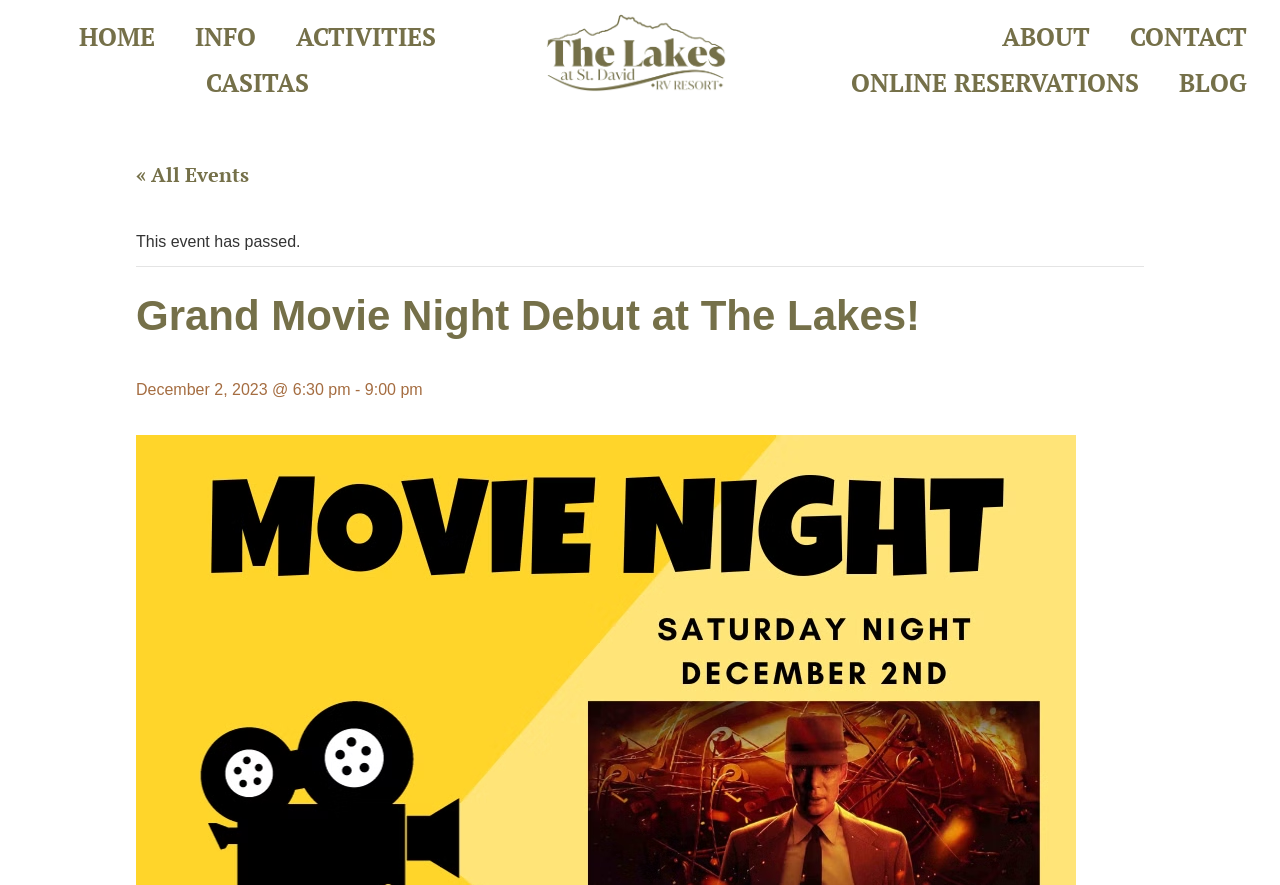Find the bounding box coordinates for the element that must be clicked to complete the instruction: "read the blog". The coordinates should be four float numbers between 0 and 1, indicated as [left, top, right, bottom].

[0.906, 0.068, 0.99, 0.12]